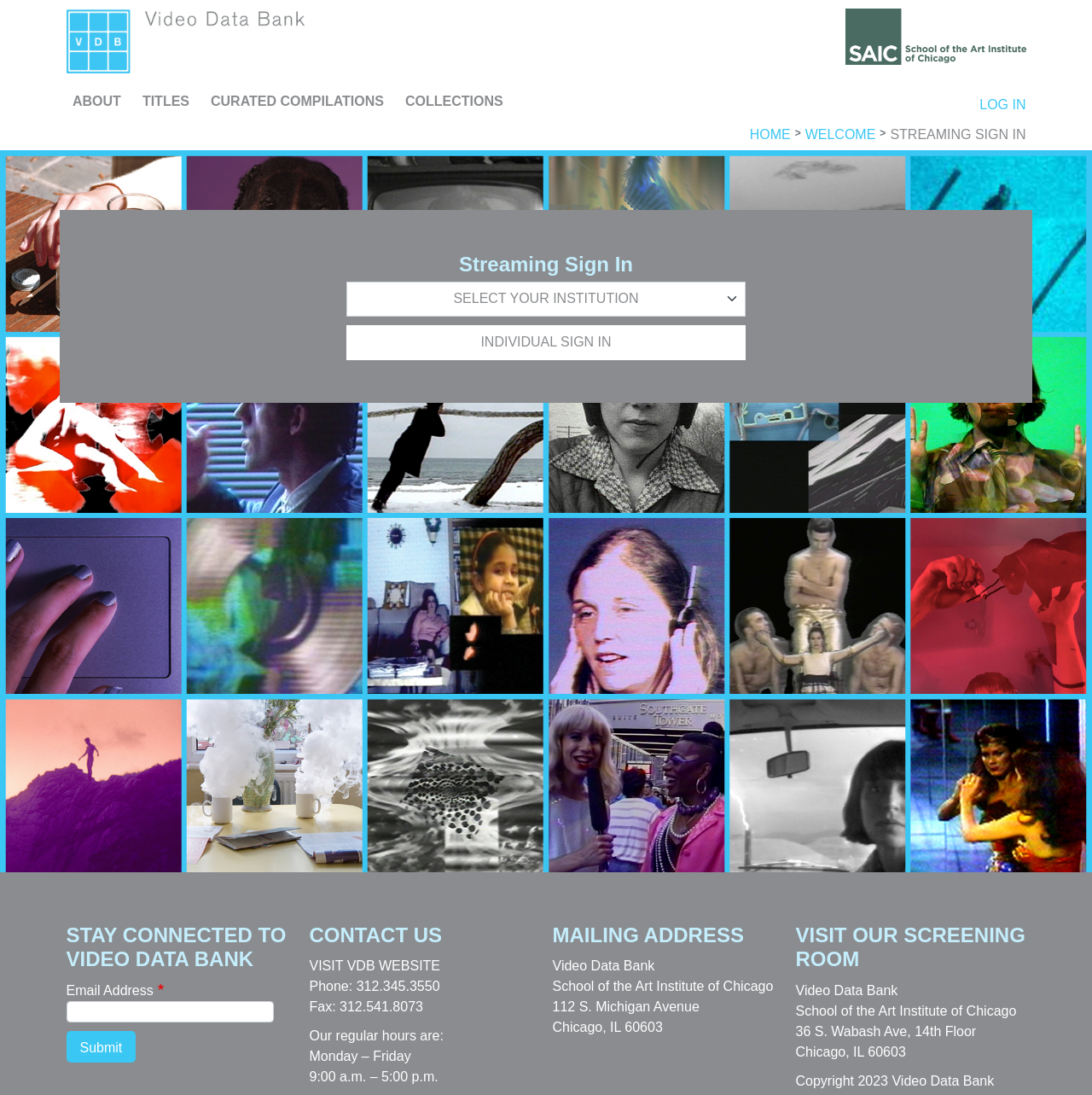Give a one-word or short phrase answer to this question: 
What is the link at the top right corner?

LOG IN